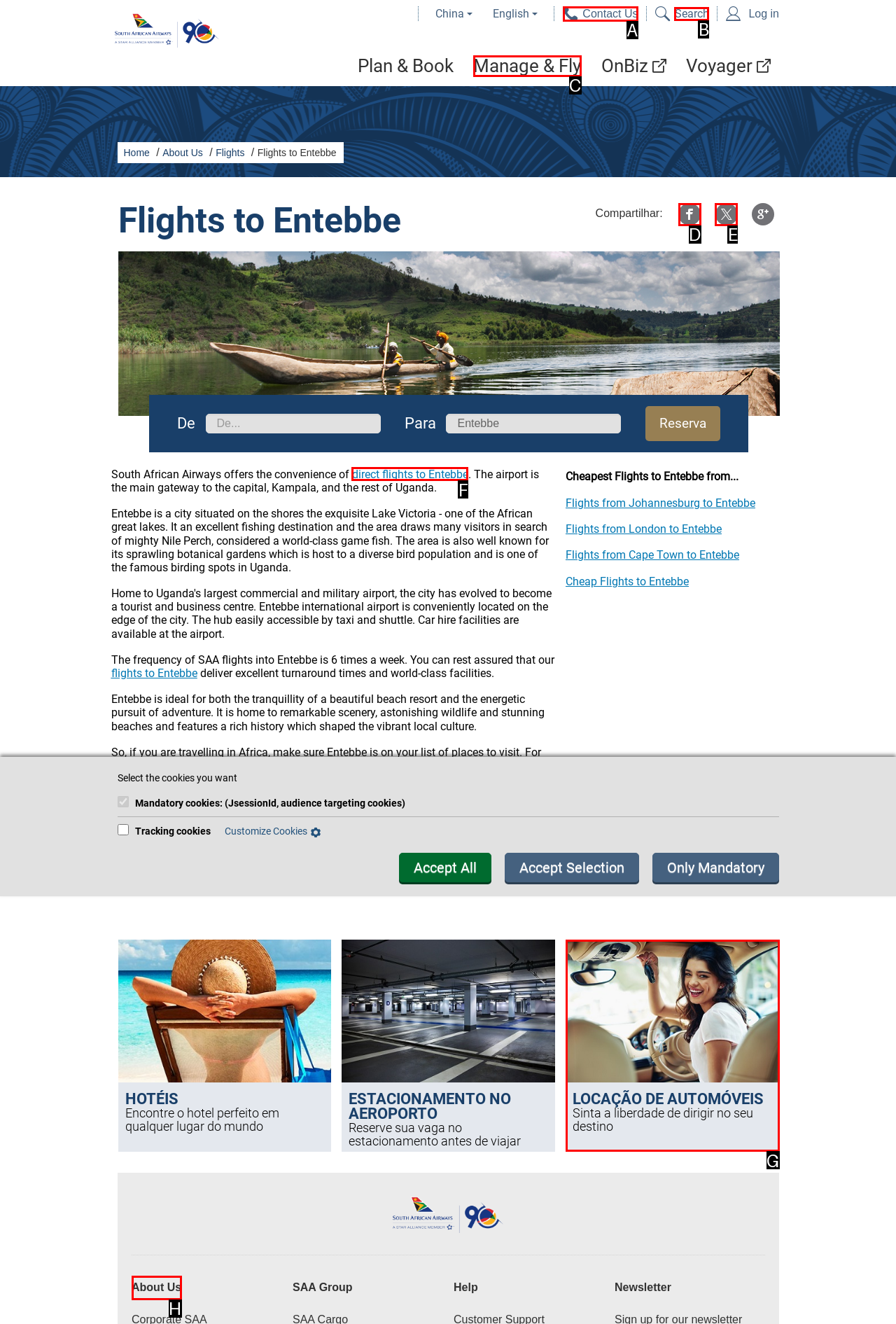Identify the UI element described as: Manage & Fly
Answer with the option's letter directly.

C